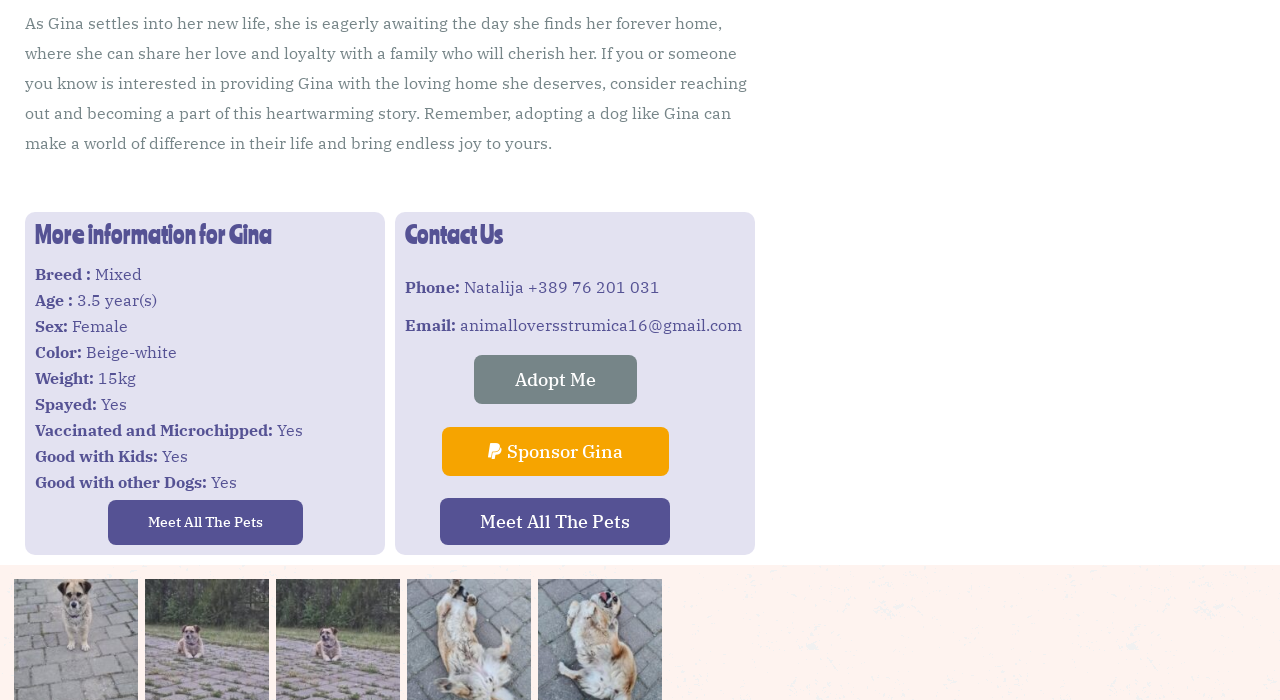Identify the bounding box coordinates for the UI element described by the following text: "Meet All The Pets". Provide the coordinates as four float numbers between 0 and 1, in the format [left, top, right, bottom].

[0.344, 0.712, 0.523, 0.779]